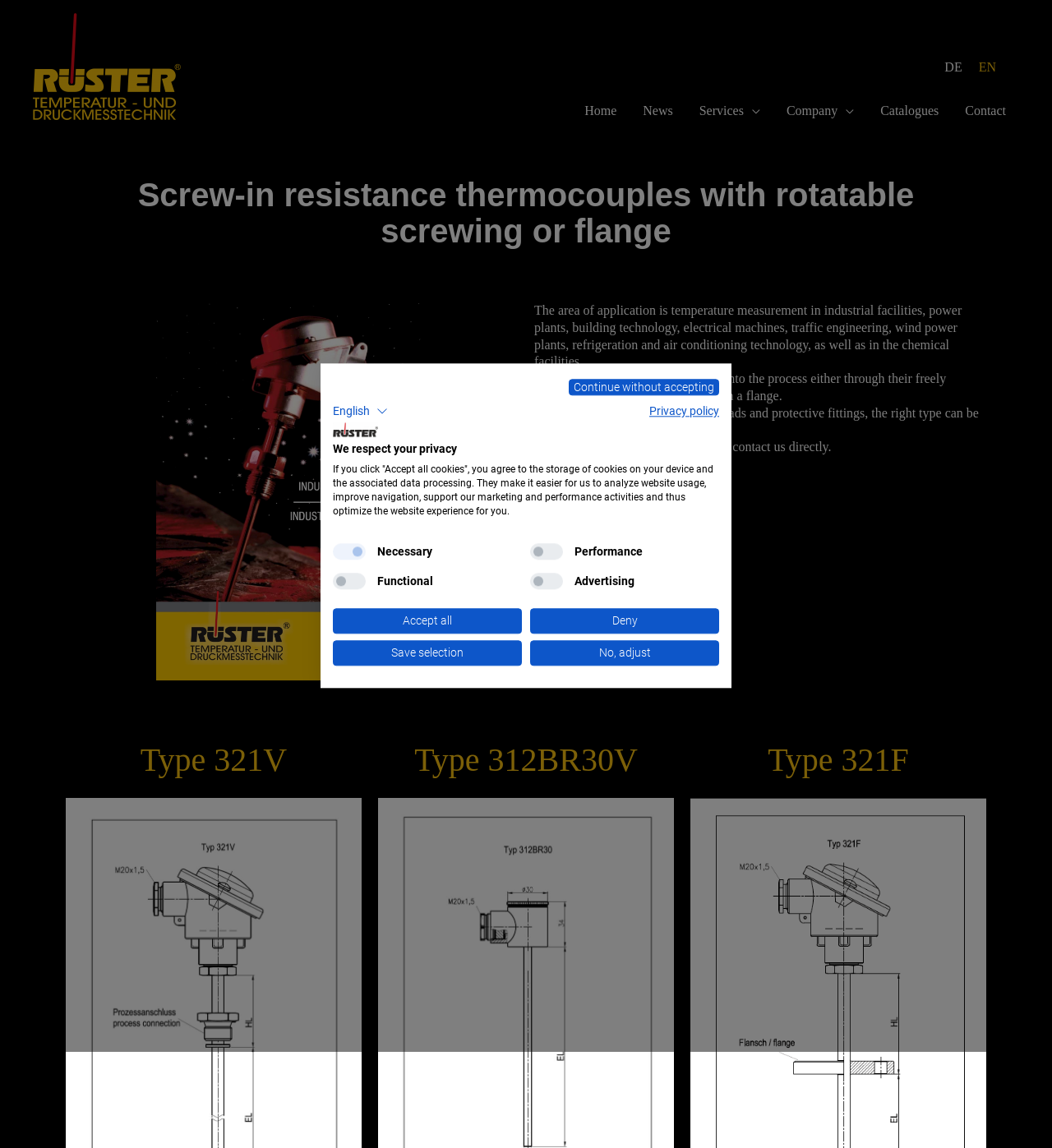What is the company name mentioned on this page?
From the details in the image, answer the question comprehensively.

I found this answer by looking at the logo and the text 'Paul Rüster & co. GmbH logo' which suggests that the company name is Paul Rüster & co. GmbH.